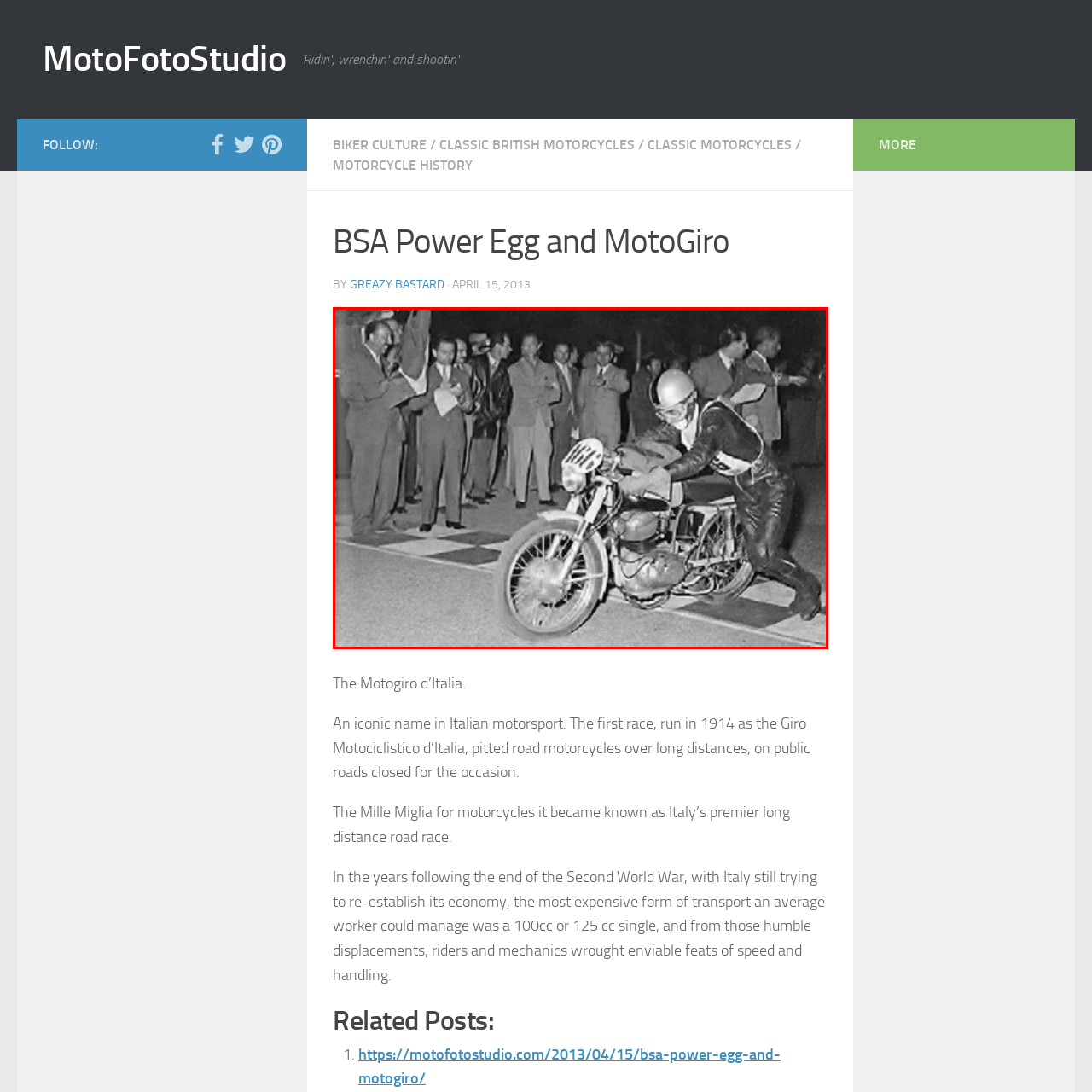Explain thoroughly what is happening in the image that is surrounded by the red box.

In this historical black-and-white photograph, a motorcycle racer, dressed in a sleek leather outfit and helmet, is captured mid-action as he prepares to cross the finish line at the Motogiro d’Italia. The scene is set against a backdrop of enthusiastic spectators, including numerous men in formal attire, who stand by the roadside with paper in hand, feasting their eyes on the exhilarating event. The moment appears to be electrified with anticipation, as the racer grips the handlebars with intense focus. The image encapsulates the spirit of early Italian motorsport, reflecting the glory and tradition of the Motogiro, an iconic motorcycle race that has held a significant place in Italy's motorsport lineage since its inception in 1914.